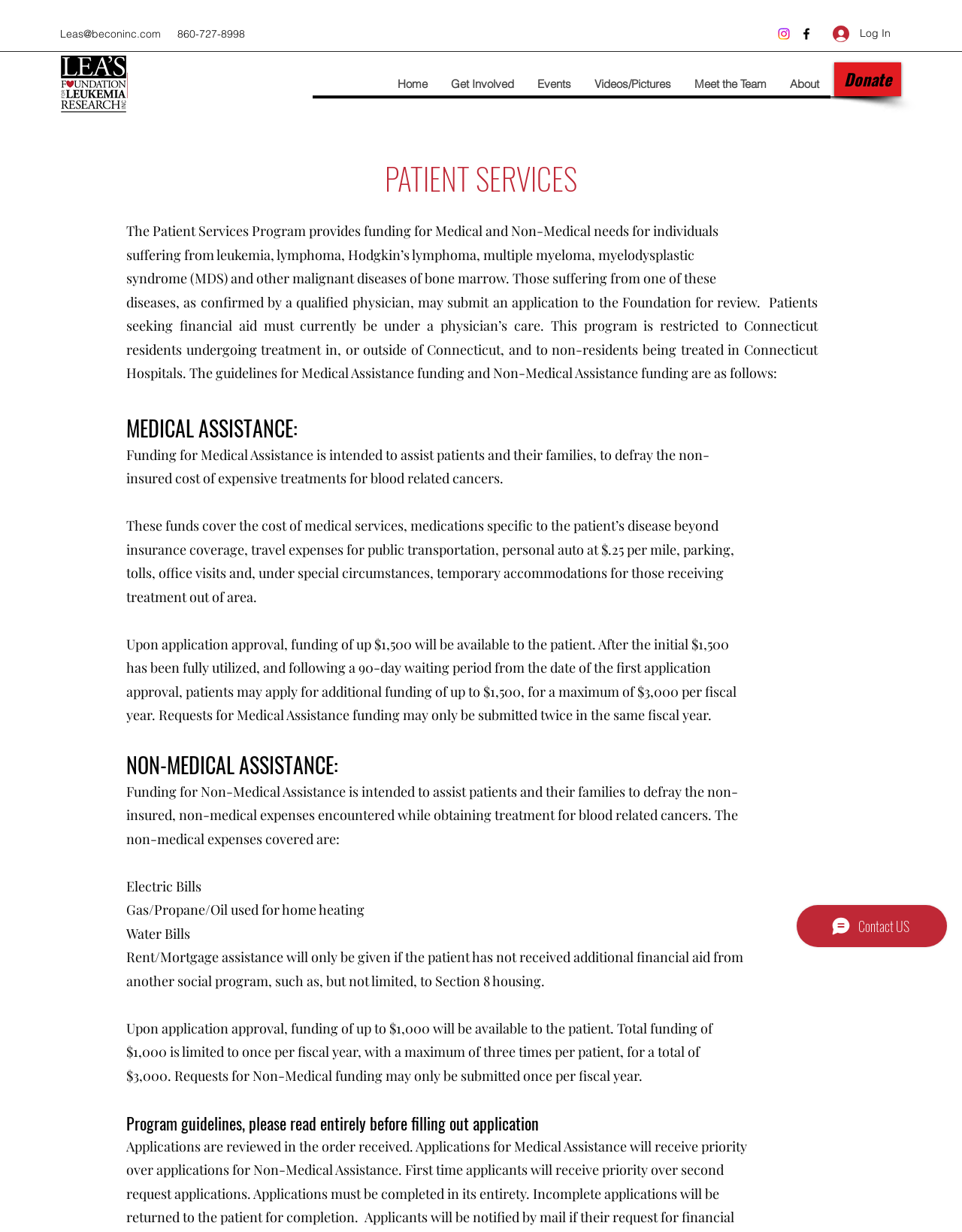What is the maximum amount of funding available for Medical Assistance per fiscal year?
Answer the question with a thorough and detailed explanation.

According to the webpage, patients may apply for additional funding of up to $1,500, for a maximum of $3,000 per fiscal year, after the initial $1,500 has been fully utilized.